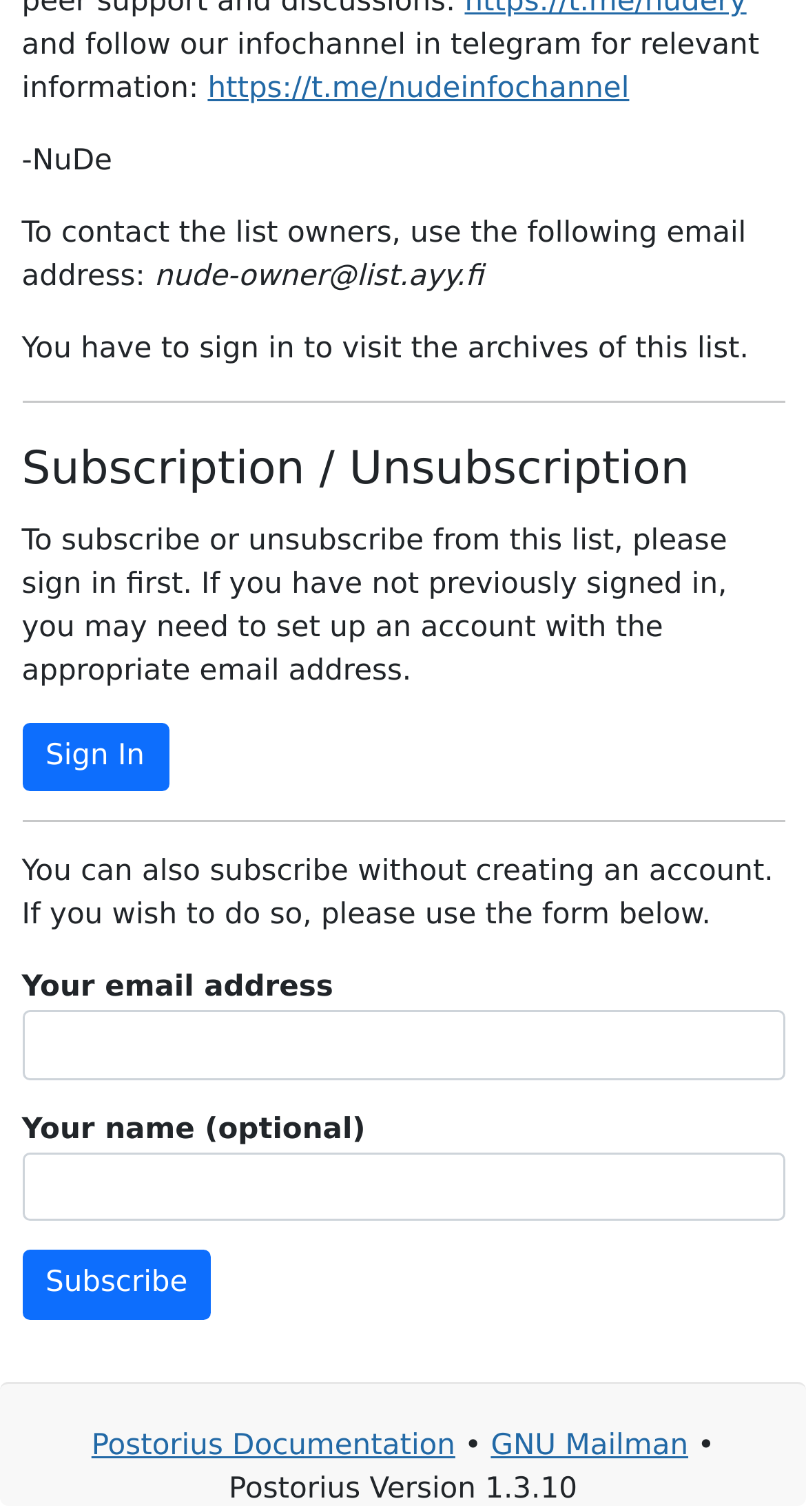Using the element description: "Postorius Documentation", determine the bounding box coordinates. The coordinates should be in the format [left, top, right, bottom], with values between 0 and 1.

[0.113, 0.945, 0.565, 0.967]